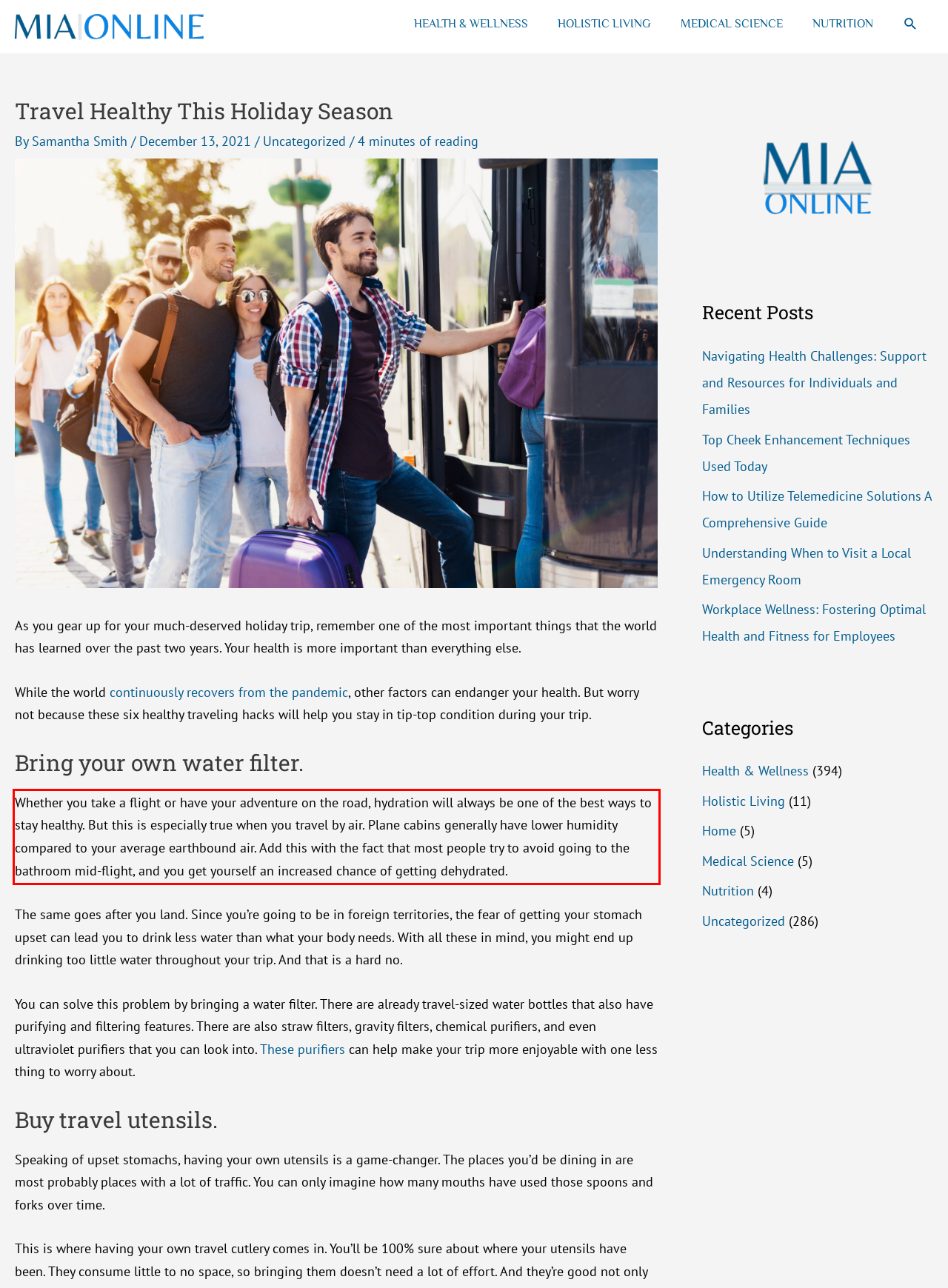Given a webpage screenshot, identify the text inside the red bounding box using OCR and extract it.

Whether you take a flight or have your adventure on the road, hydration will always be one of the best ways to stay healthy. But this is especially true when you travel by air. Plane cabins generally have lower humidity compared to your average earthbound air. Add this with the fact that most people try to avoid going to the bathroom mid-flight, and you get yourself an increased chance of getting dehydrated.